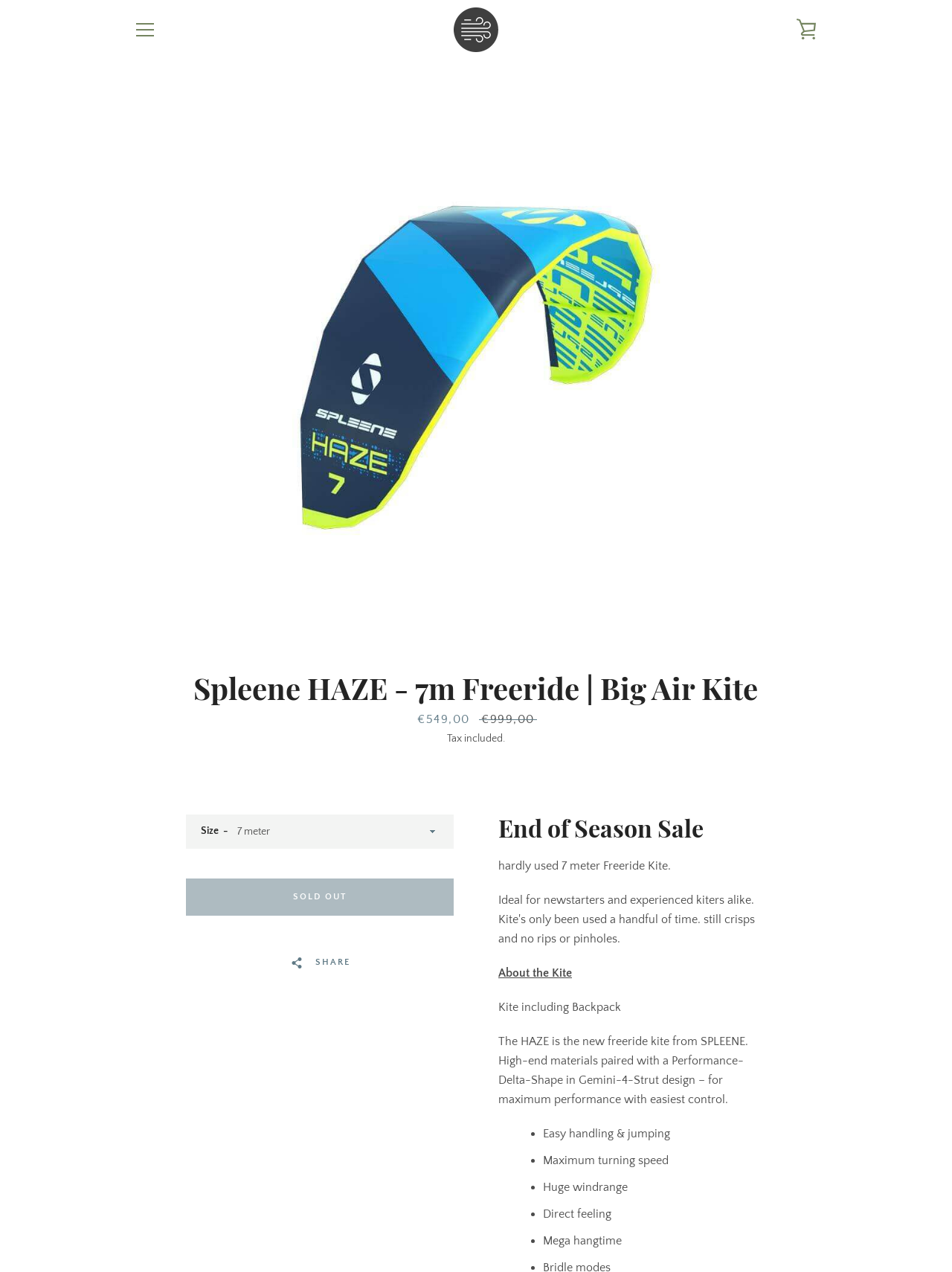Find the bounding box coordinates of the element's region that should be clicked in order to follow the given instruction: "View the product image in slideshow". The coordinates should consist of four float numbers between 0 and 1, i.e., [left, top, right, bottom].

[0.246, 0.094, 0.754, 0.474]